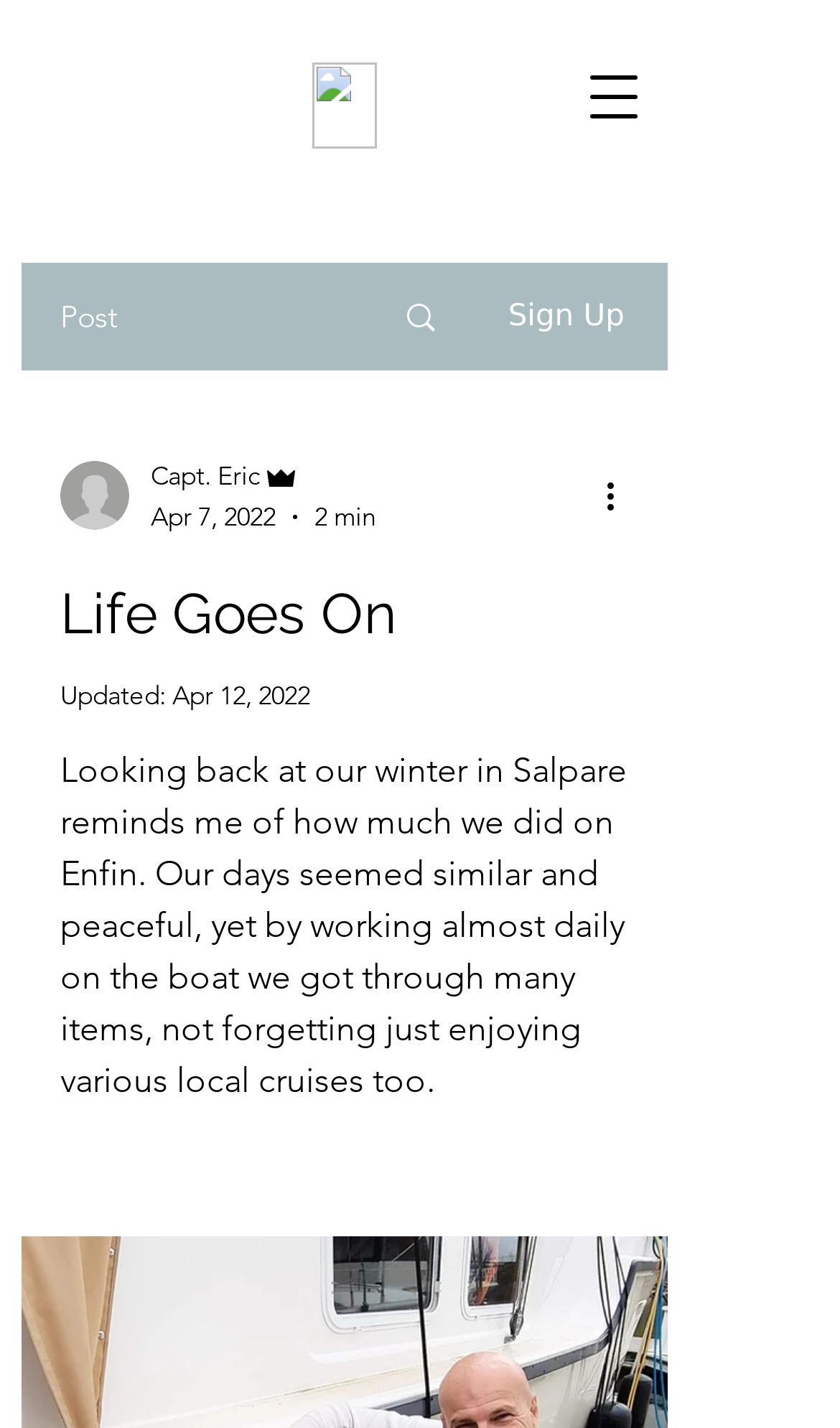What is the date of the article? Based on the screenshot, please respond with a single word or phrase.

Apr 7, 2022